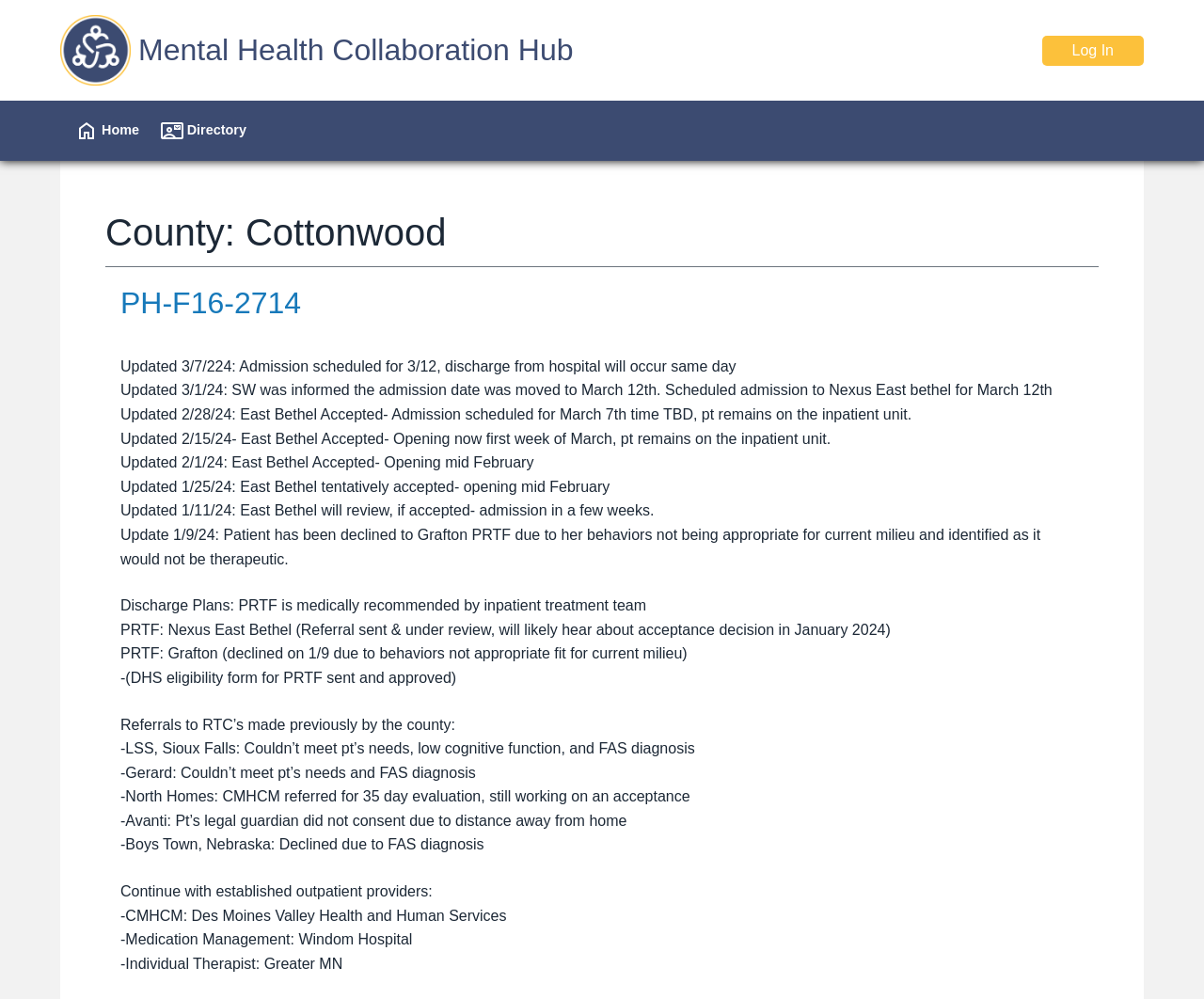Provide a thorough summary of the webpage.

The webpage is a mental health collaboration hub, specifically for Cottonwood County. At the top, there is a heading that reads "Mental Health Collaboration Hub" with an accompanying image. Below this, there are three links: "Log In" at the top right, "home" at the top left, and "contact_mail Directory" next to "home".

Below these links, there is a section with a heading "County: Cottonwood" that contains several updates and notes about a patient's treatment plan. The updates are dated from January 9th to March 7th, 2024, and discuss the patient's admission and discharge plans, including referrals to various treatment centers and facilities. There are also notes about the patient's medication management, individual therapist, and outpatient providers.

The updates are organized in a vertical list, with each update indented below the previous one. The text is dense and contains a lot of information about the patient's treatment plan. There are no images in this section, only text.